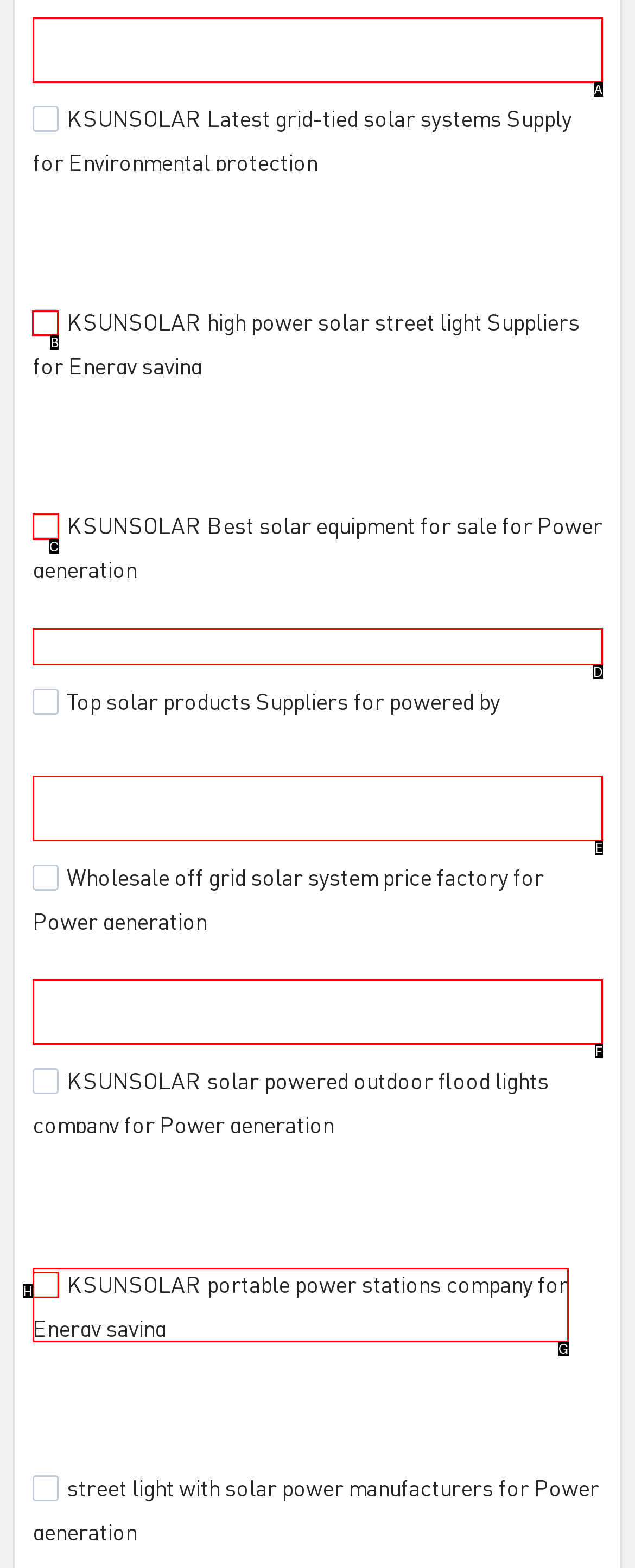Among the marked elements in the screenshot, which letter corresponds to the UI element needed for the task: Check the checkbox for KSUNSOLAR high power solar street light Suppliers for Energy saving?

B